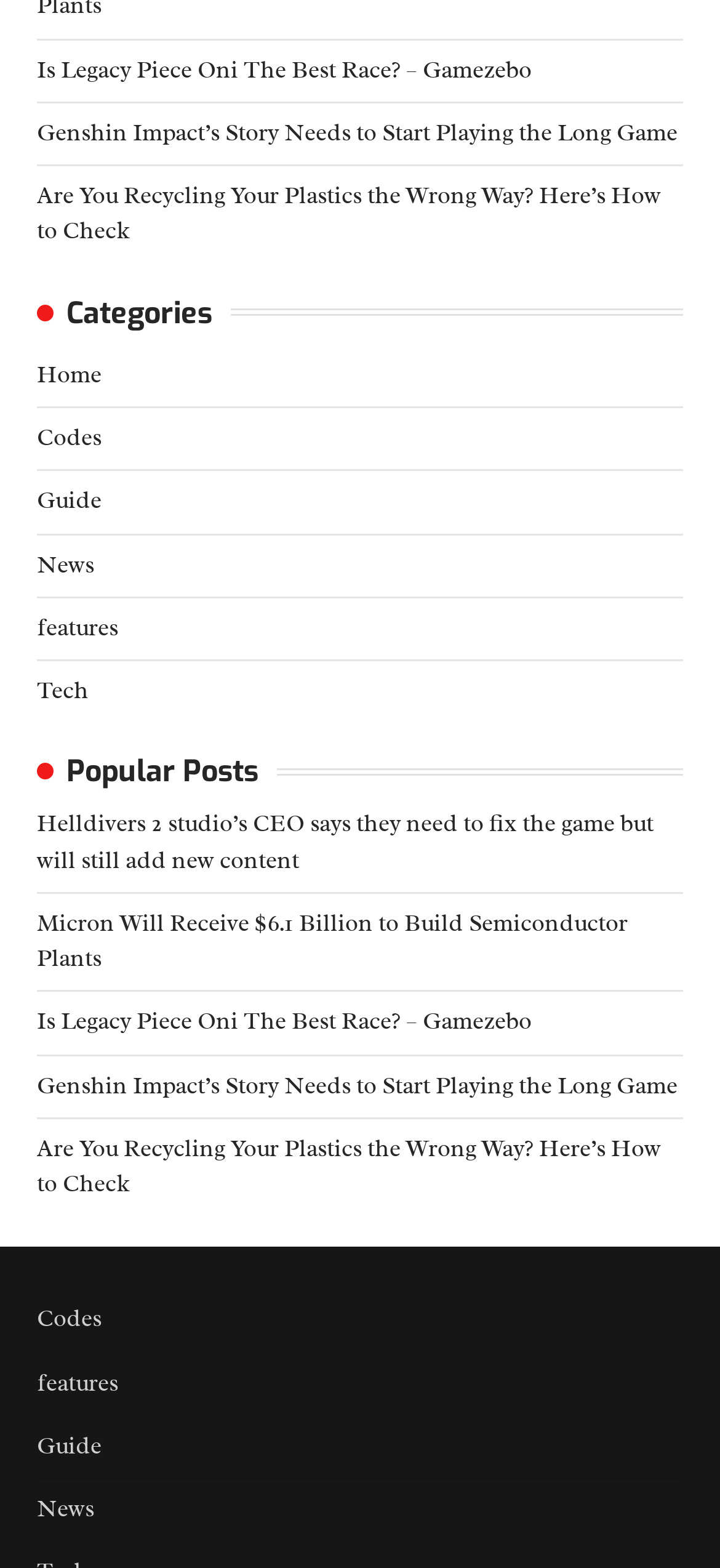Please locate the bounding box coordinates of the element that should be clicked to achieve the given instruction: "Send an email to sales".

None